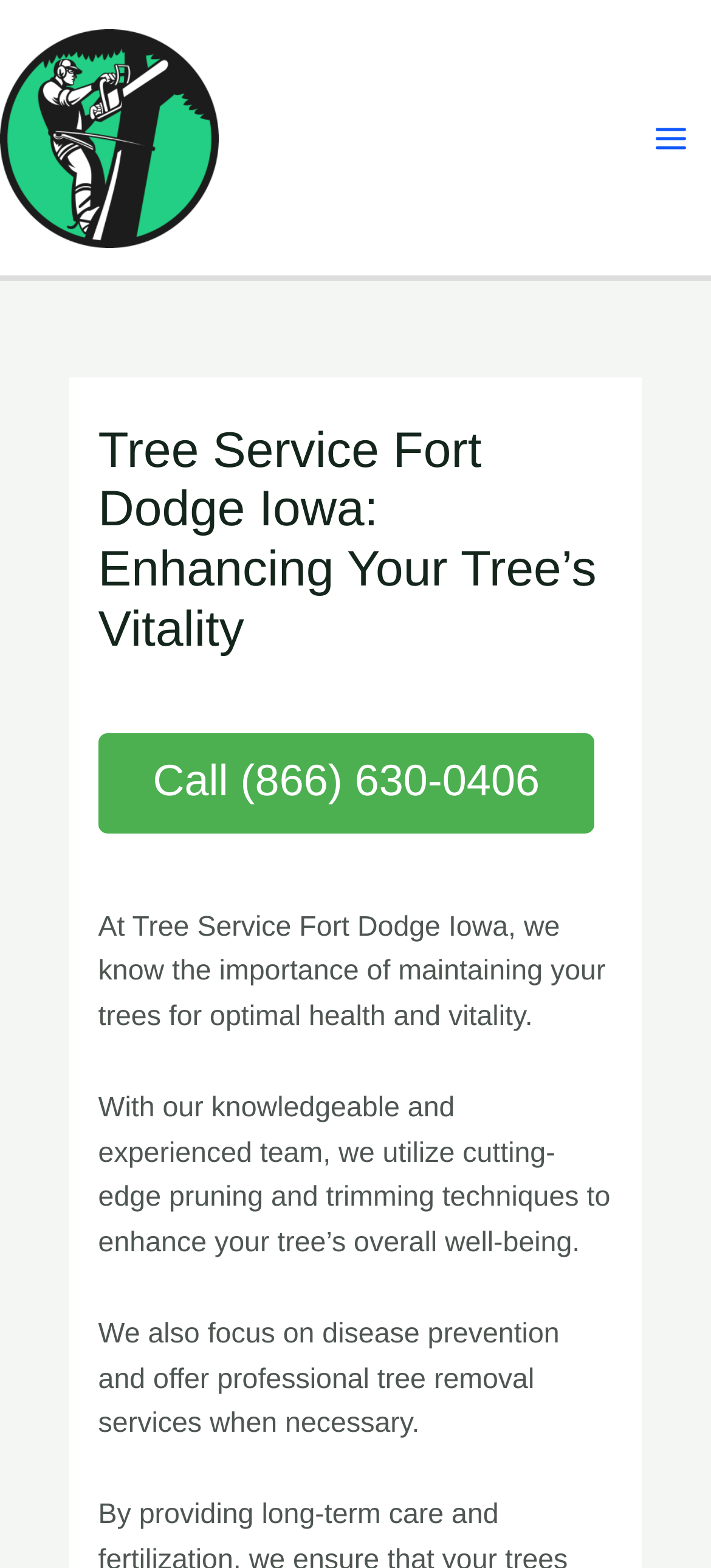What is the logo image at the top?
Please use the visual content to give a single word or phrase answer.

Ultimate Tree Services Logo4